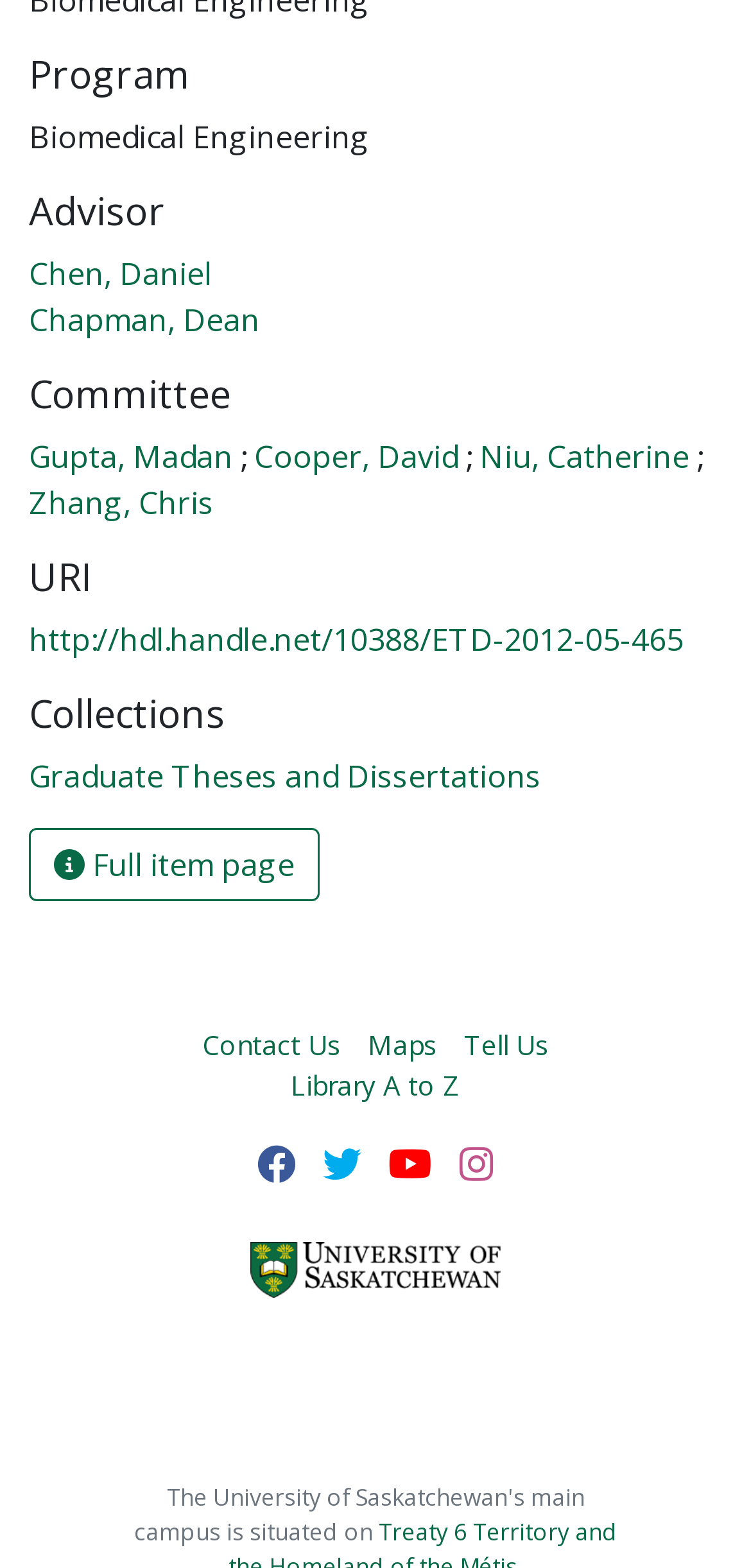What collection does the thesis belong to?
Answer the question with a single word or phrase, referring to the image.

Graduate Theses and Dissertations